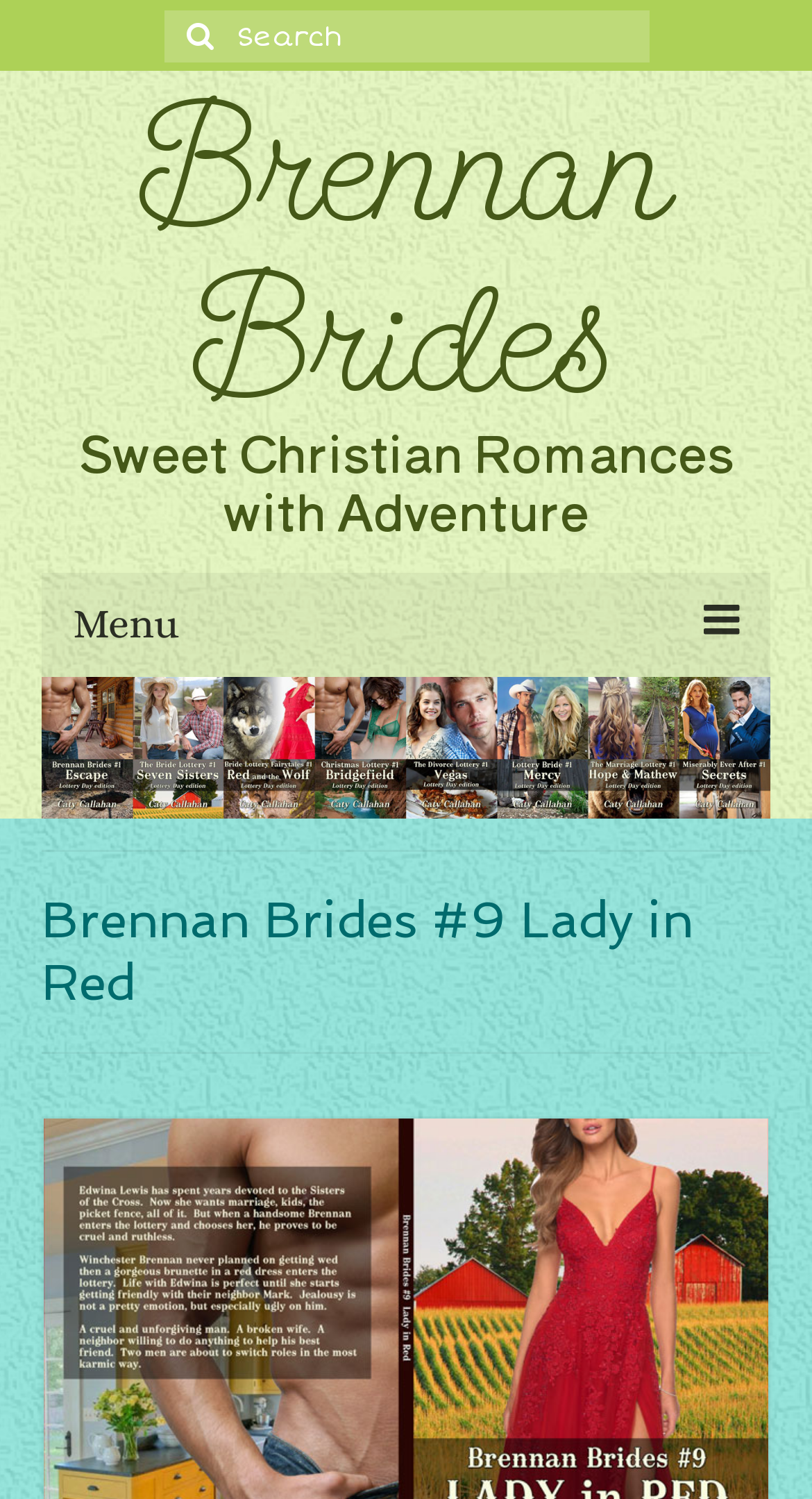Please identify the bounding box coordinates of where to click in order to follow the instruction: "Read about Brennan Brides #9 Lady in Red".

[0.051, 0.594, 0.949, 0.677]